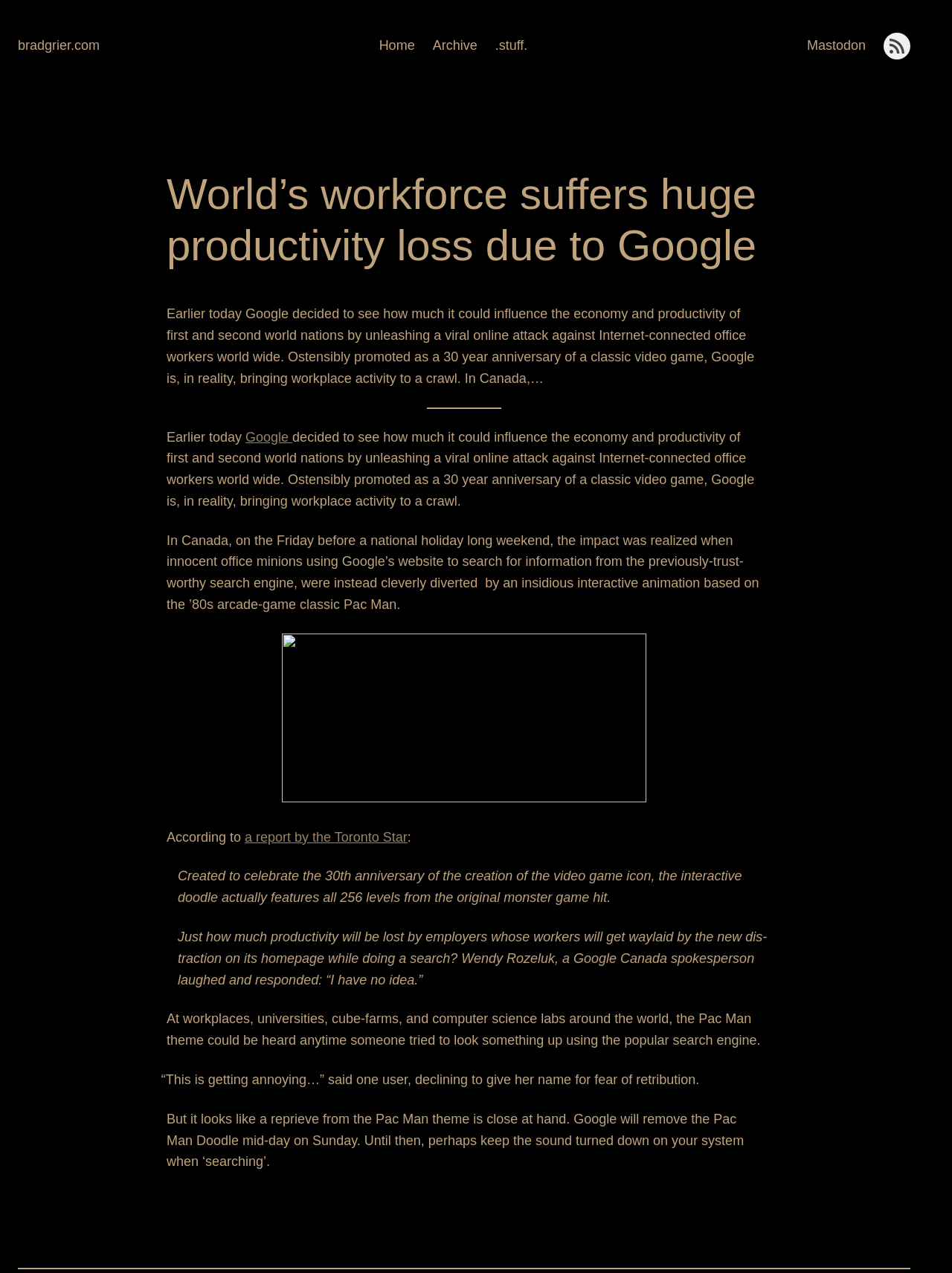Describe all significant elements and features of the webpage.

The webpage appears to be a blog post or article discussing how Google's decision to create a Pac-Man themed doodle on their homepage has caused a significant loss in productivity worldwide. 

At the top of the page, there is a link to the website's homepage, "bradgrier.com", and two navigation menus, "Main Menu" and "Menu - Main", which contain links to various sections of the website, such as "Home", "Archive", "Mastodon", and "RSS feed available". 

The main content of the page is a lengthy article with a heading that matches the meta description, "World’s workforce suffers huge productivity loss due to Google". The article is divided into several paragraphs, with links to external sources, such as "Google" and "a report by the Toronto Star", scattered throughout. 

The text describes how Google's Pac-Man doodle has disrupted office work worldwide, causing employees to be distracted and lose productivity. The article includes quotes from a Google Canada spokesperson and an anonymous user, as well as descriptions of the impact of the doodle on workplaces. 

There are no images on the page, but the article is separated into sections by horizontal separator lines. The overall layout is dense, with a focus on the text content.